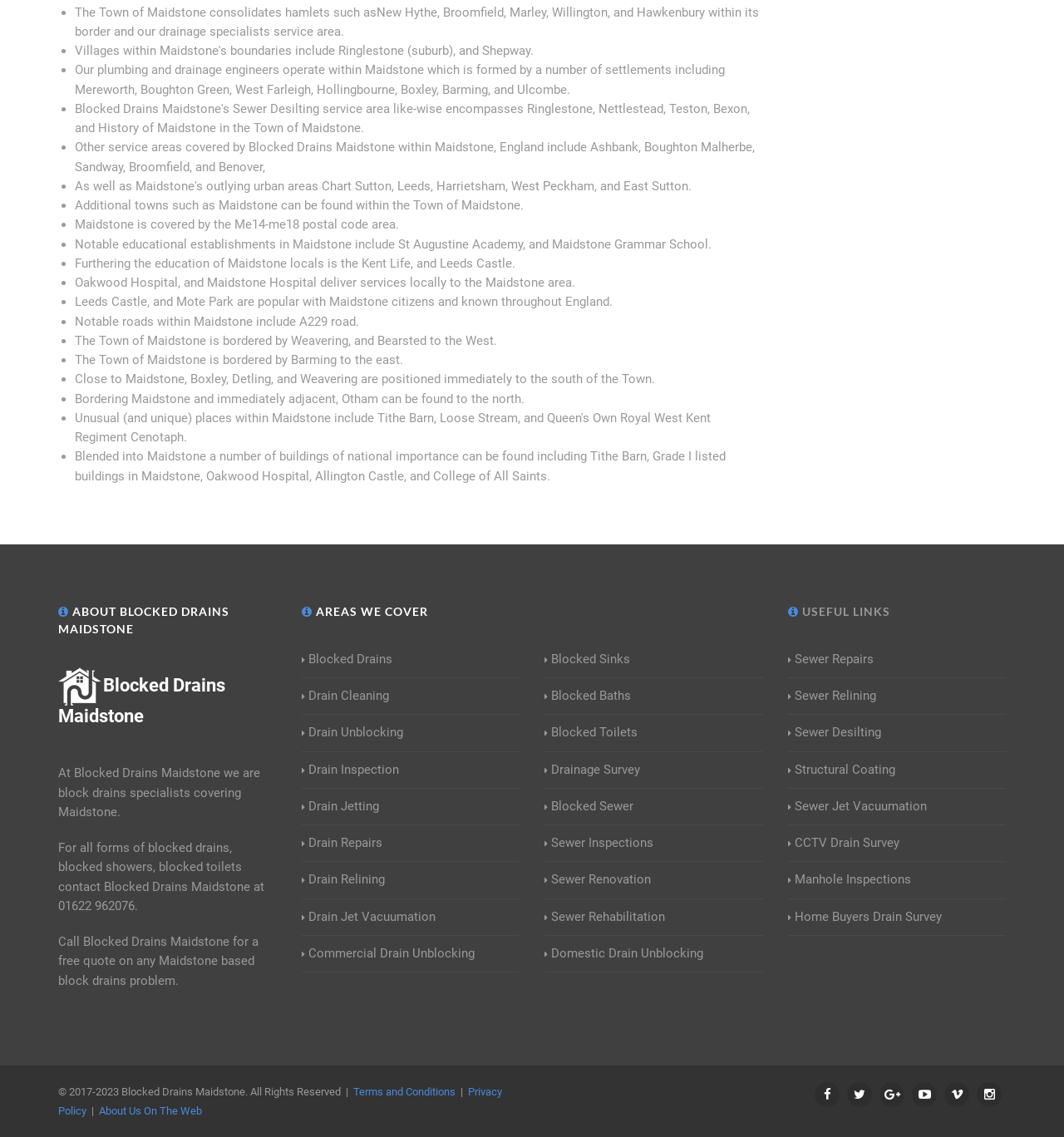Based on the element description: "Home Buyers Drain Survey", identify the bounding box coordinates for this UI element. The coordinates must be four float numbers between 0 and 1, listed as [left, top, right, bottom].

[0.74, 0.798, 0.885, 0.815]